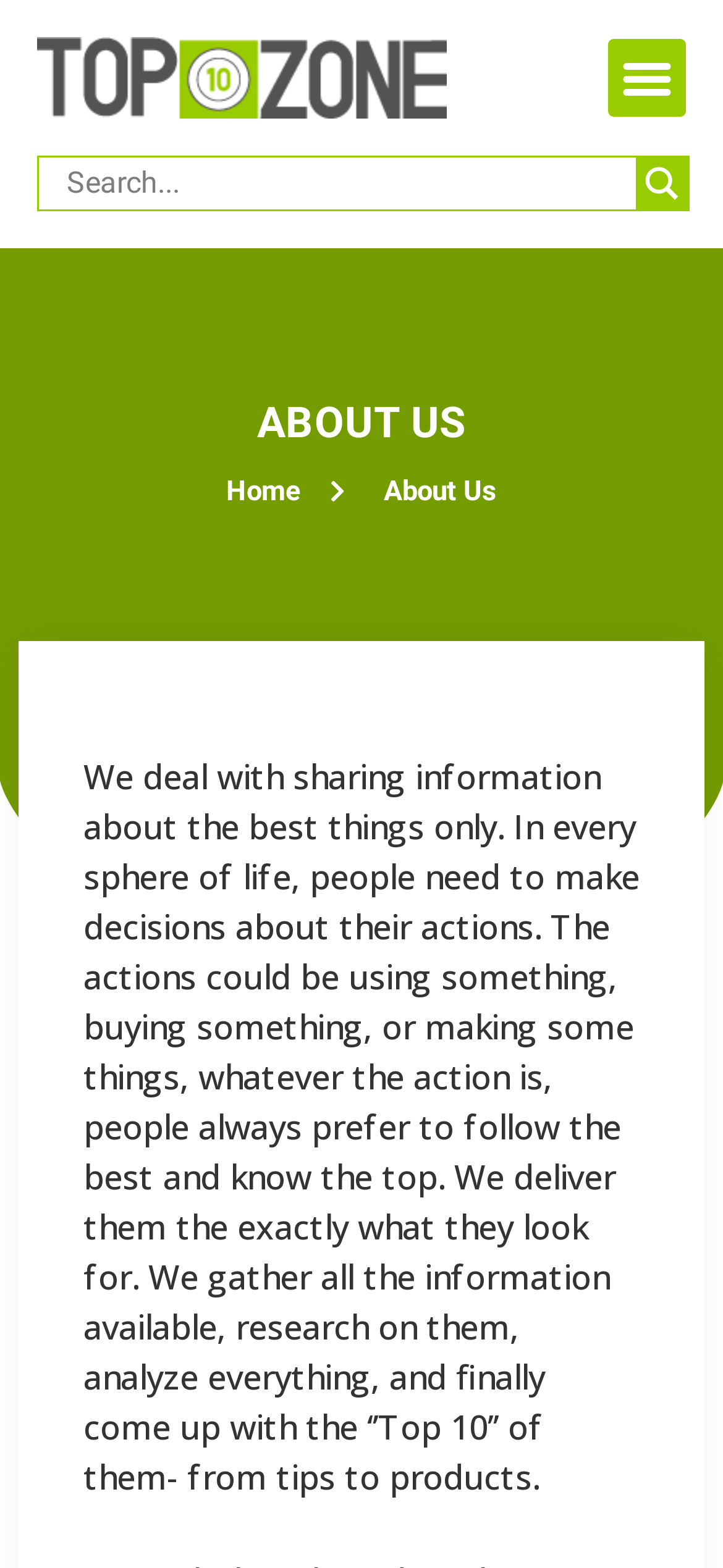With reference to the image, please provide a detailed answer to the following question: What type of content does the website provide?

The static text on the webpage mentions that the website delivers 'Top 10' lists of various things, from tips to products, after gathering and analyzing information.